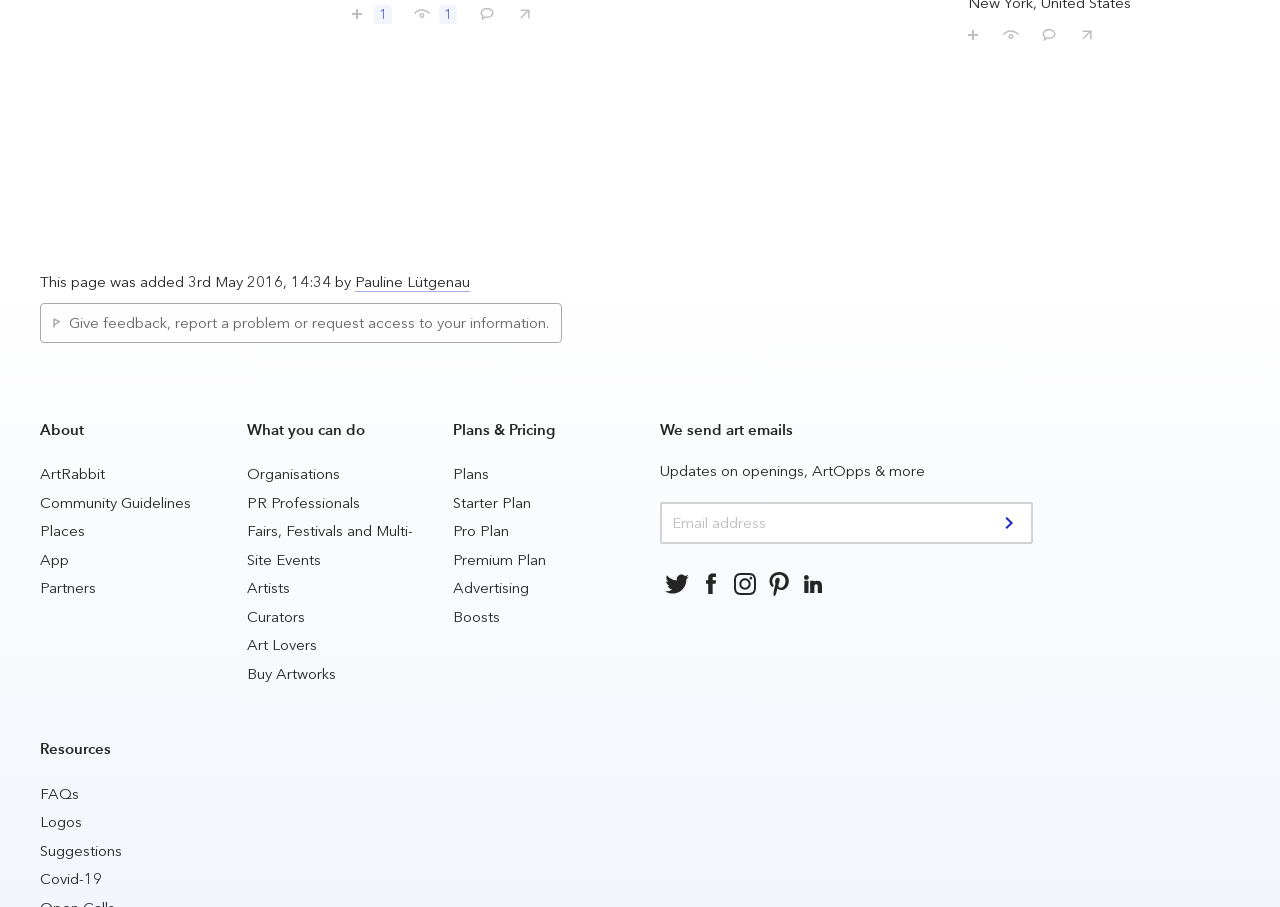Determine the bounding box coordinates of the clickable region to carry out the instruction: "Give feedback, report a problem or request access to your information".

[0.041, 0.346, 0.429, 0.367]